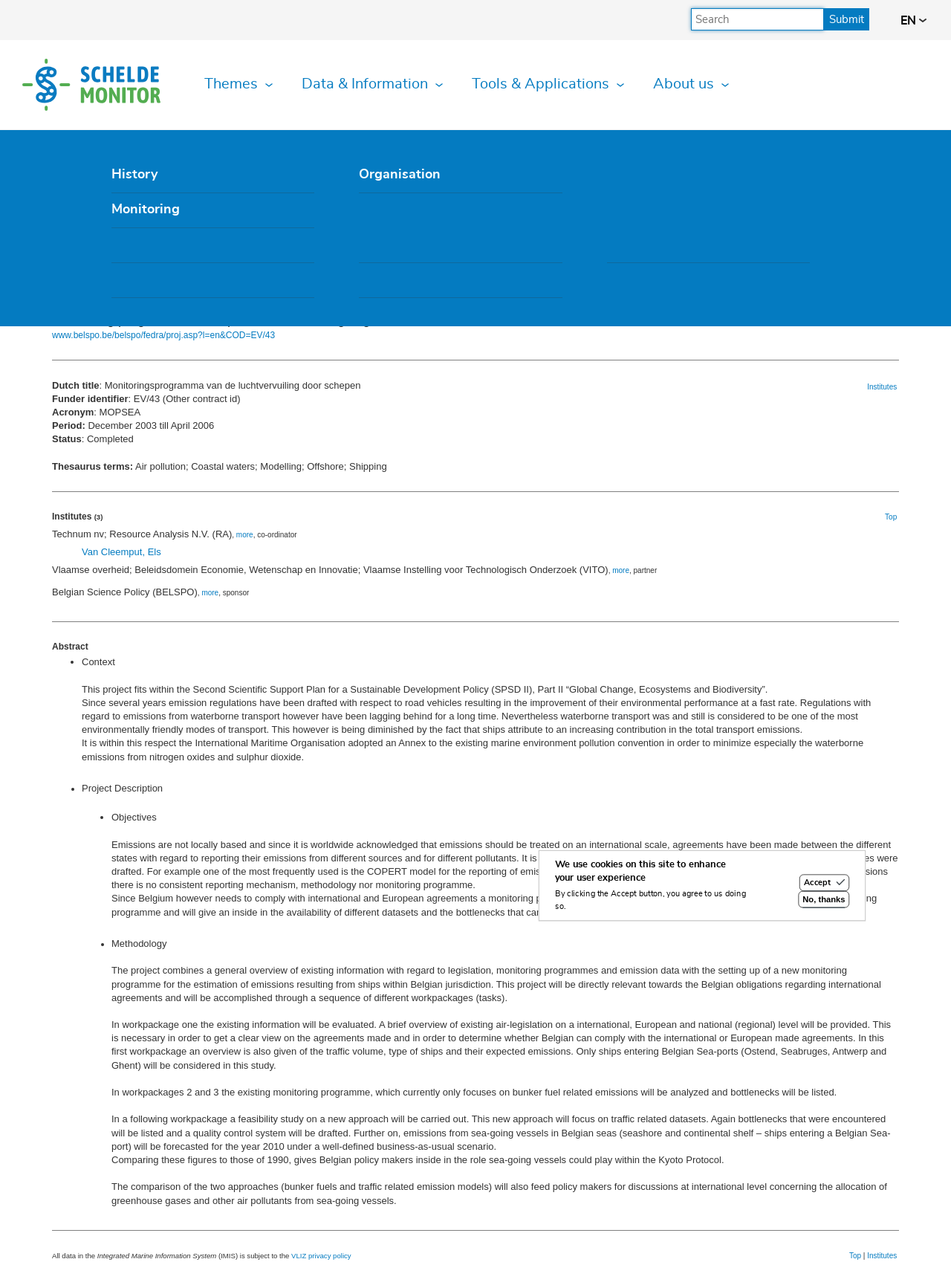Describe the entire webpage, focusing on both content and design.

This webpage is about the Integrated Marine Informations System (IMIS) and specifically focuses on a monitoring program for air pollution from sea-going vessels. 

At the top of the page, there is a navigation menu with links to "Home", "Themes", "Data & Information", "Tools & Applications", and "About us". Below this menu, there are three columns of links categorized by themes, data and information, and tools and applications. 

On the left side of the page, there is a section about the monitoring program, which includes a title, a description, and links to related institutes, publications, projects, datasets, and maps. 

In the main content area, there is a detailed description of the monitoring program, including its title, acronym, period, status, and thesaurus terms. The description is divided into sections, with headings and paragraphs of text. There are also links to report an error, print the page, and visit related websites. 

Throughout the page, there are several images, including icons for the links and a logo for the IMIS system.